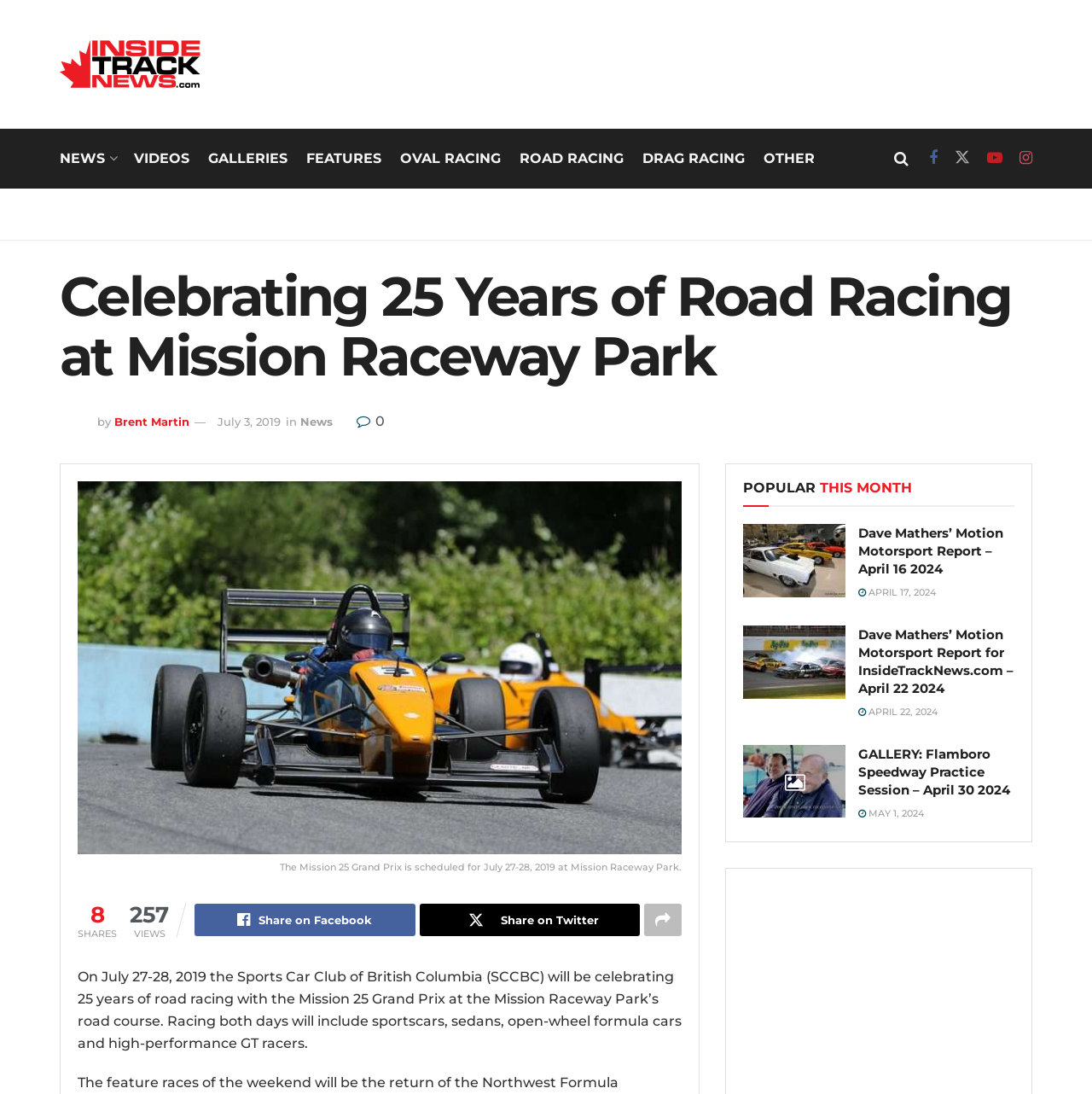Examine the screenshot and answer the question in as much detail as possible: What is the name of the raceway park?

I found the answer by looking at the heading element with the text 'Celebrating 25 Years of Road Racing at Mission Raceway Park' and extracting the name of the raceway park from it.